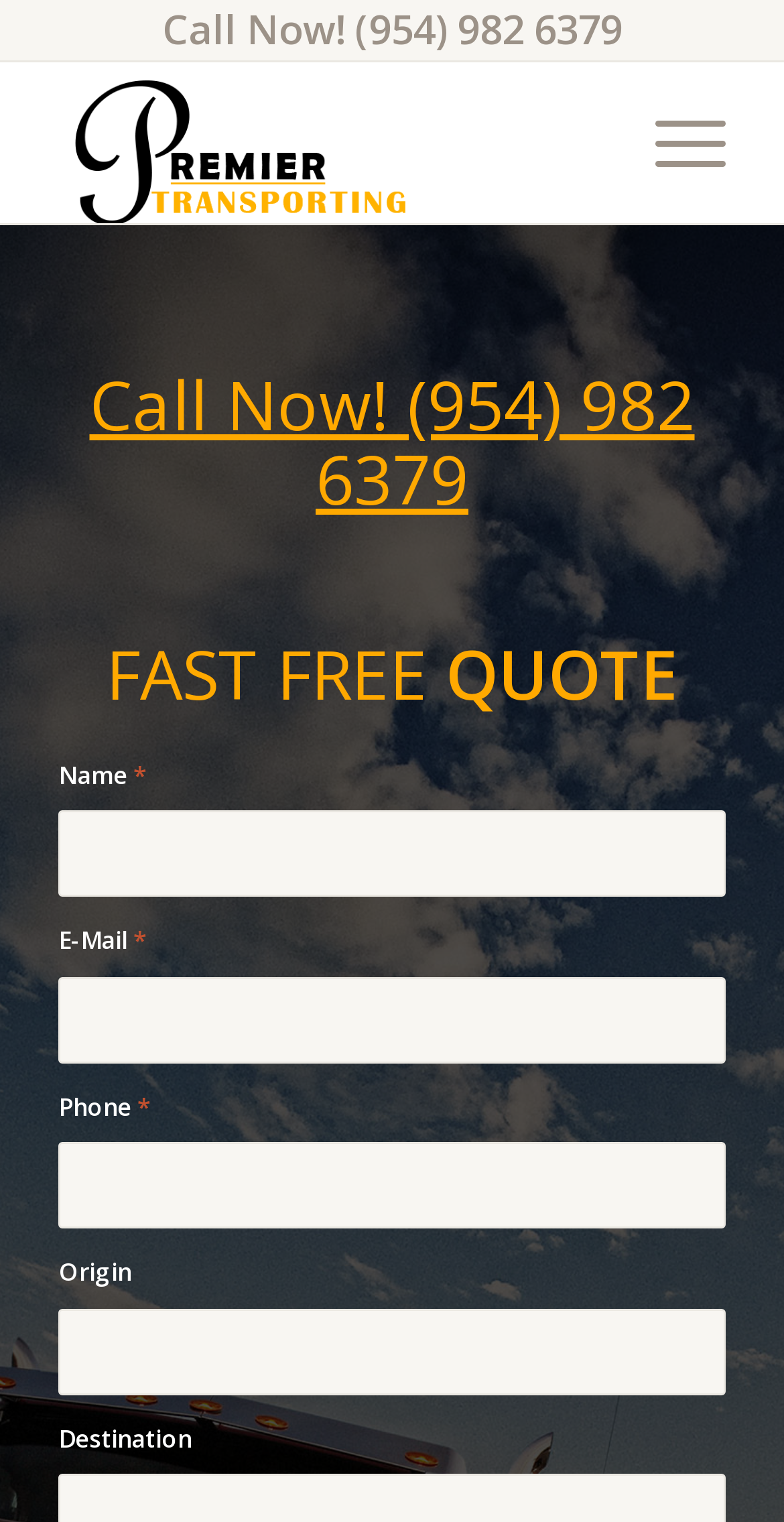Given the webpage screenshot, identify the bounding box of the UI element that matches this description: "Menu Menu".

[0.784, 0.041, 0.925, 0.147]